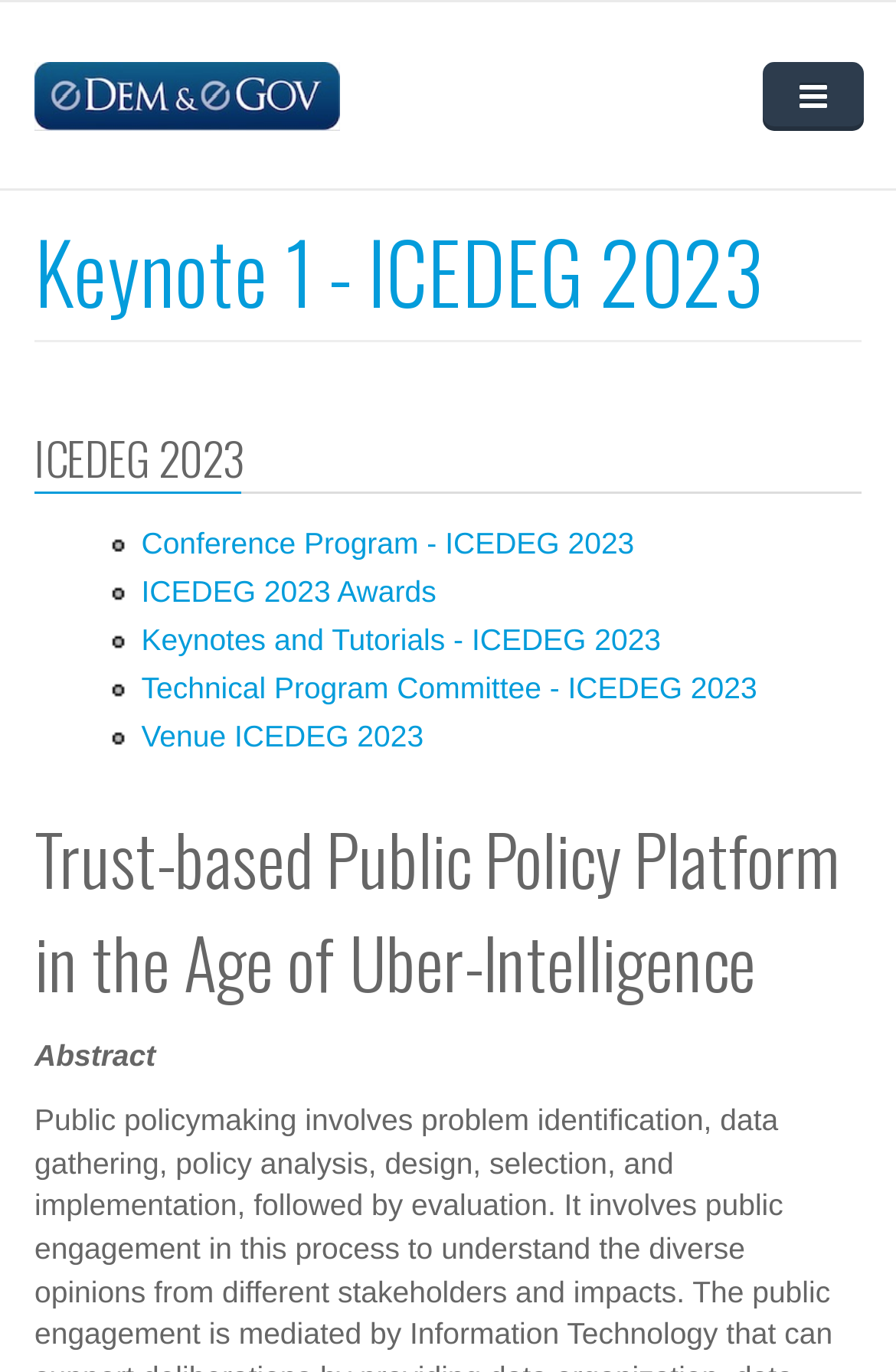Answer the question with a single word or phrase: 
What is the last link in the list?

Venue ICEDEG 2023